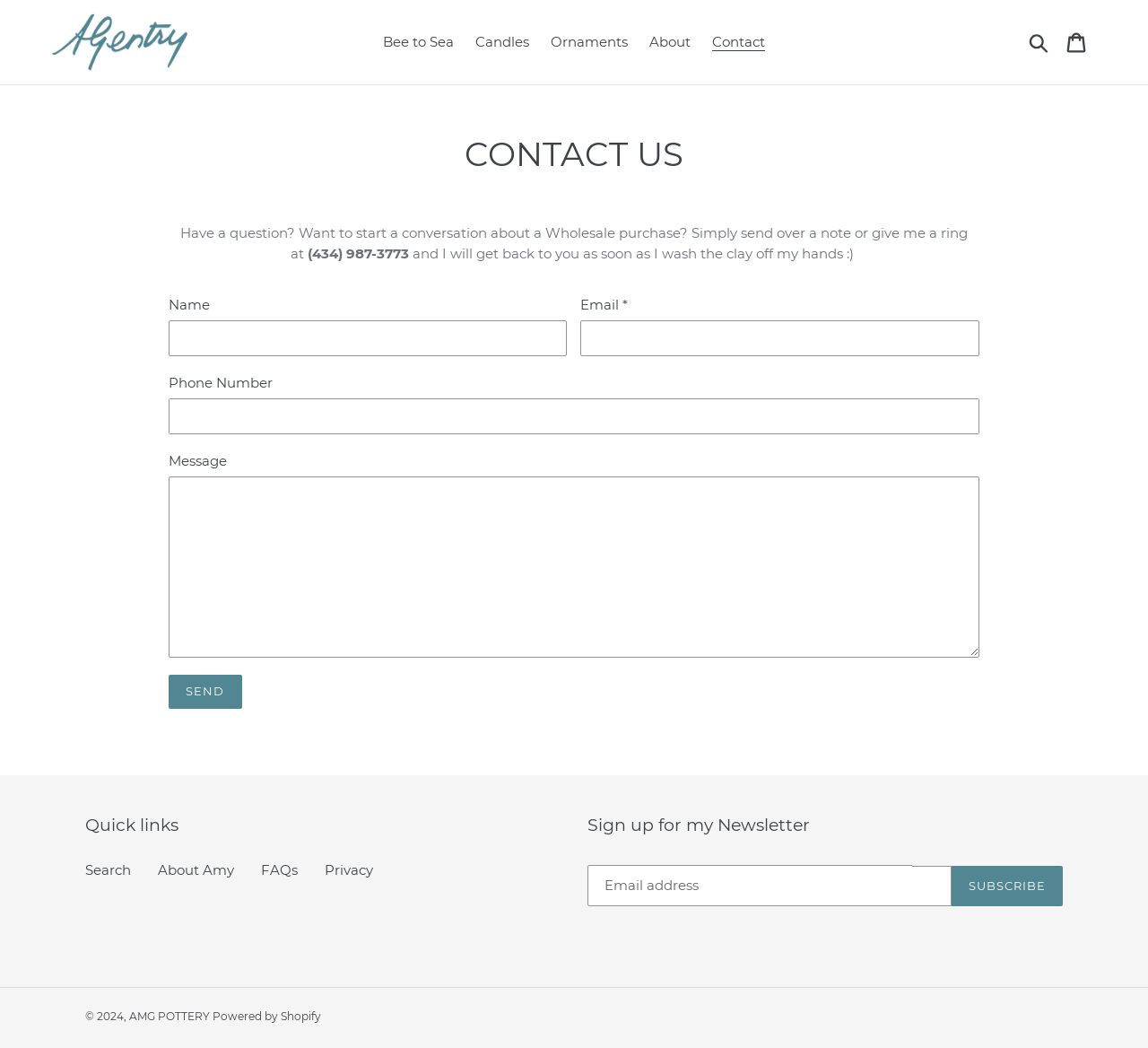Bounding box coordinates are specified in the format (top-left x, top-left y, bottom-right x, bottom-right y). All values are floating point numbers bounded between 0 and 1. Please provide the bounding box coordinate of the region this sentence describes: parent_node: Name name="contact[Phone Number]"

[0.147, 0.38, 0.853, 0.414]